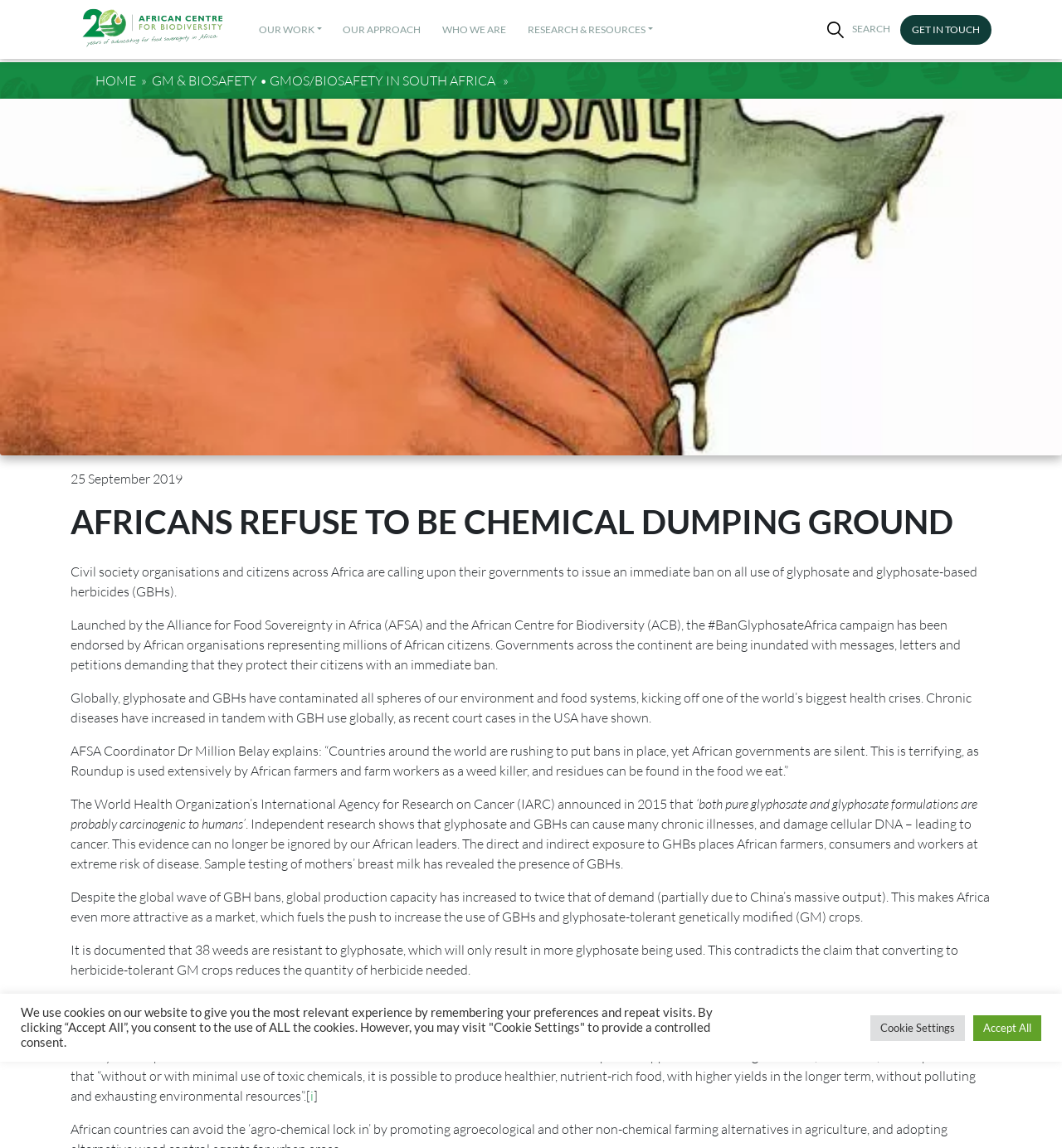Use a single word or phrase to respond to the question:
What is the name of the director of ACB?

Mariam Mayet